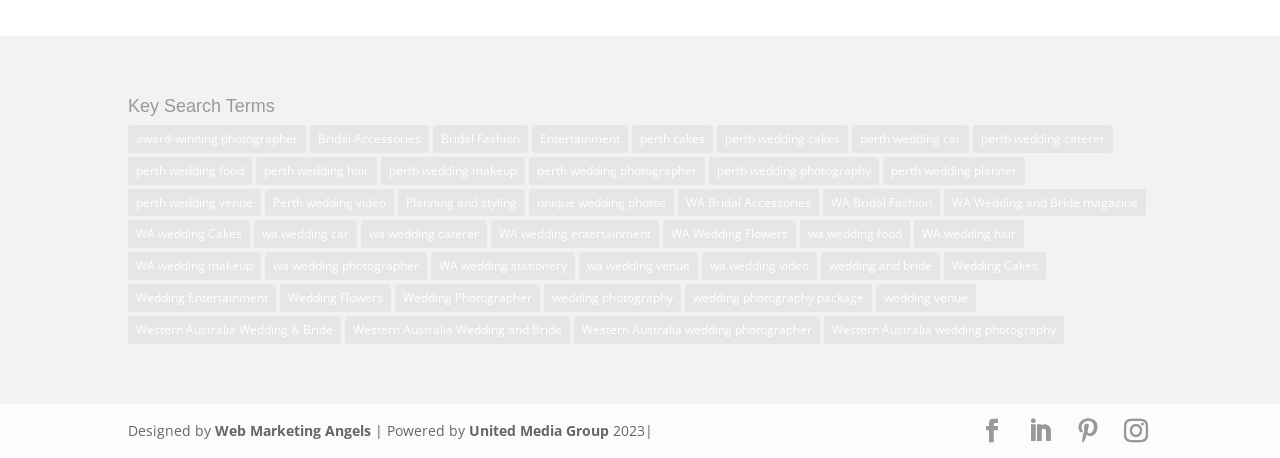What is the name of the magazine listed under 'WA Bridal Fashion'?
Based on the screenshot, answer the question with a single word or phrase.

WA Wedding and Bride